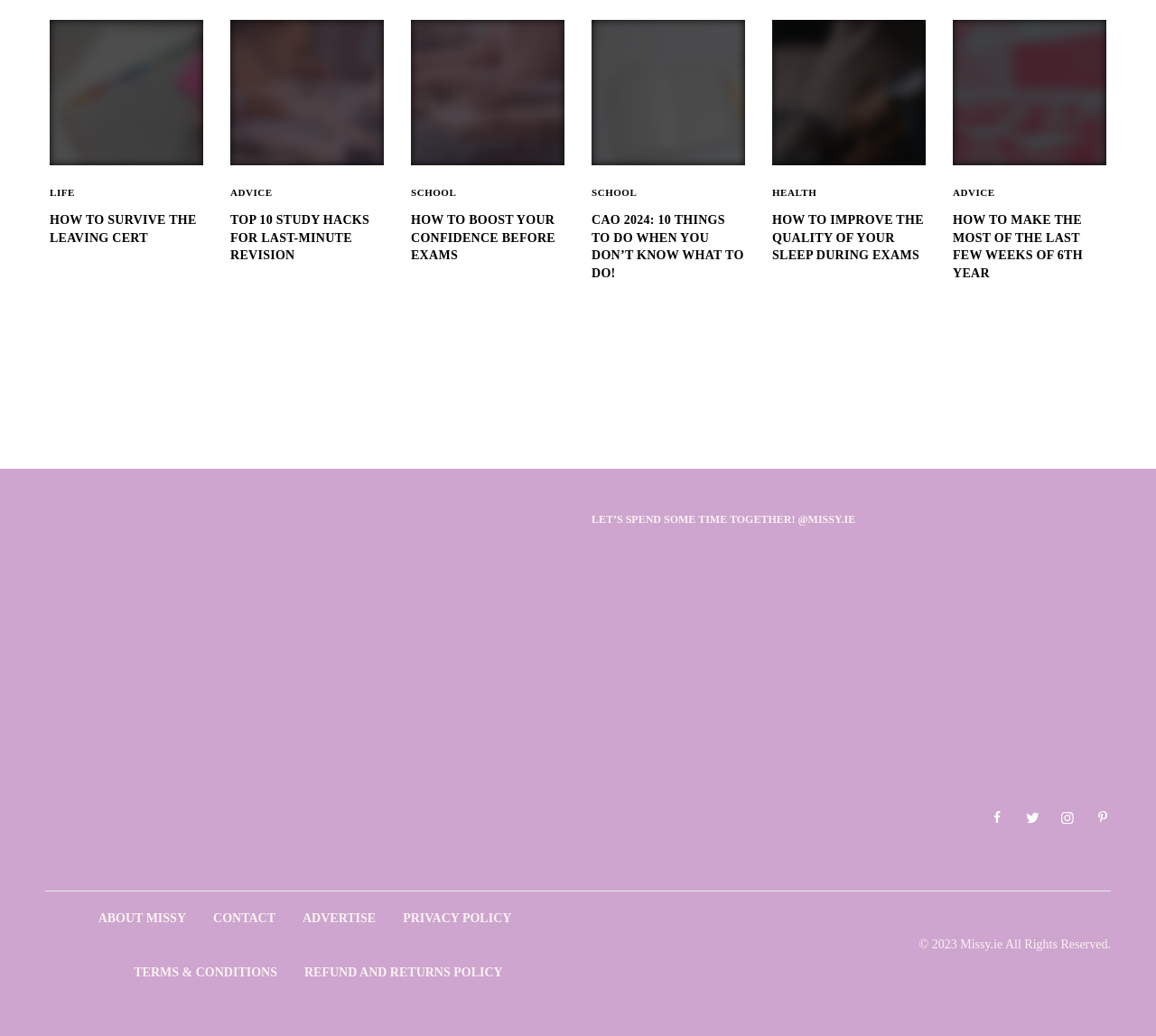What is the title of the first article?
Observe the image and answer the question with a one-word or short phrase response.

HOW TO SURVIVE THE LEAVING CERT